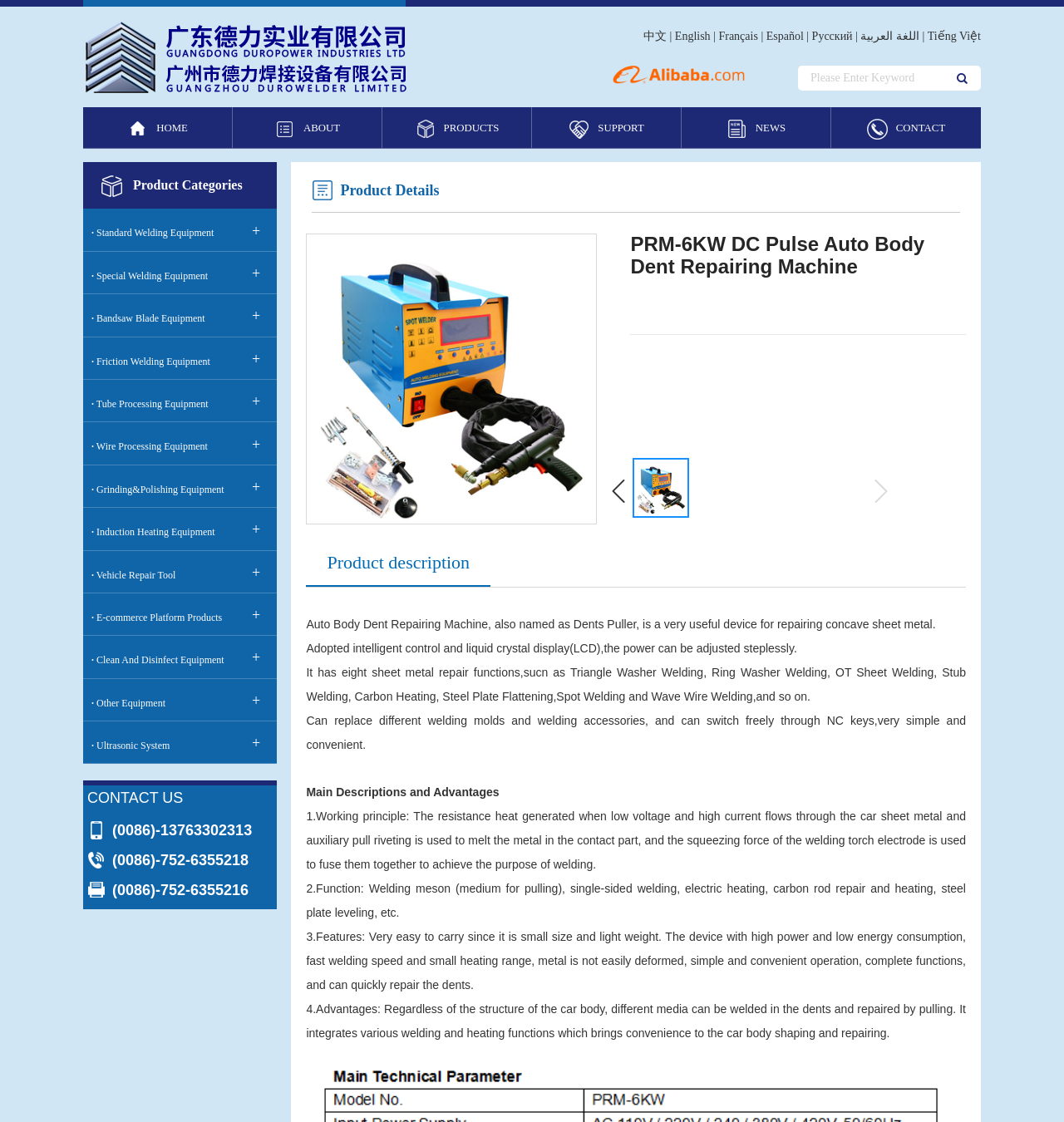Identify the bounding box coordinates of the clickable section necessary to follow the following instruction: "Search for products". The coordinates should be presented as four float numbers from 0 to 1, i.e., [left, top, right, bottom].

[0.75, 0.059, 0.922, 0.081]